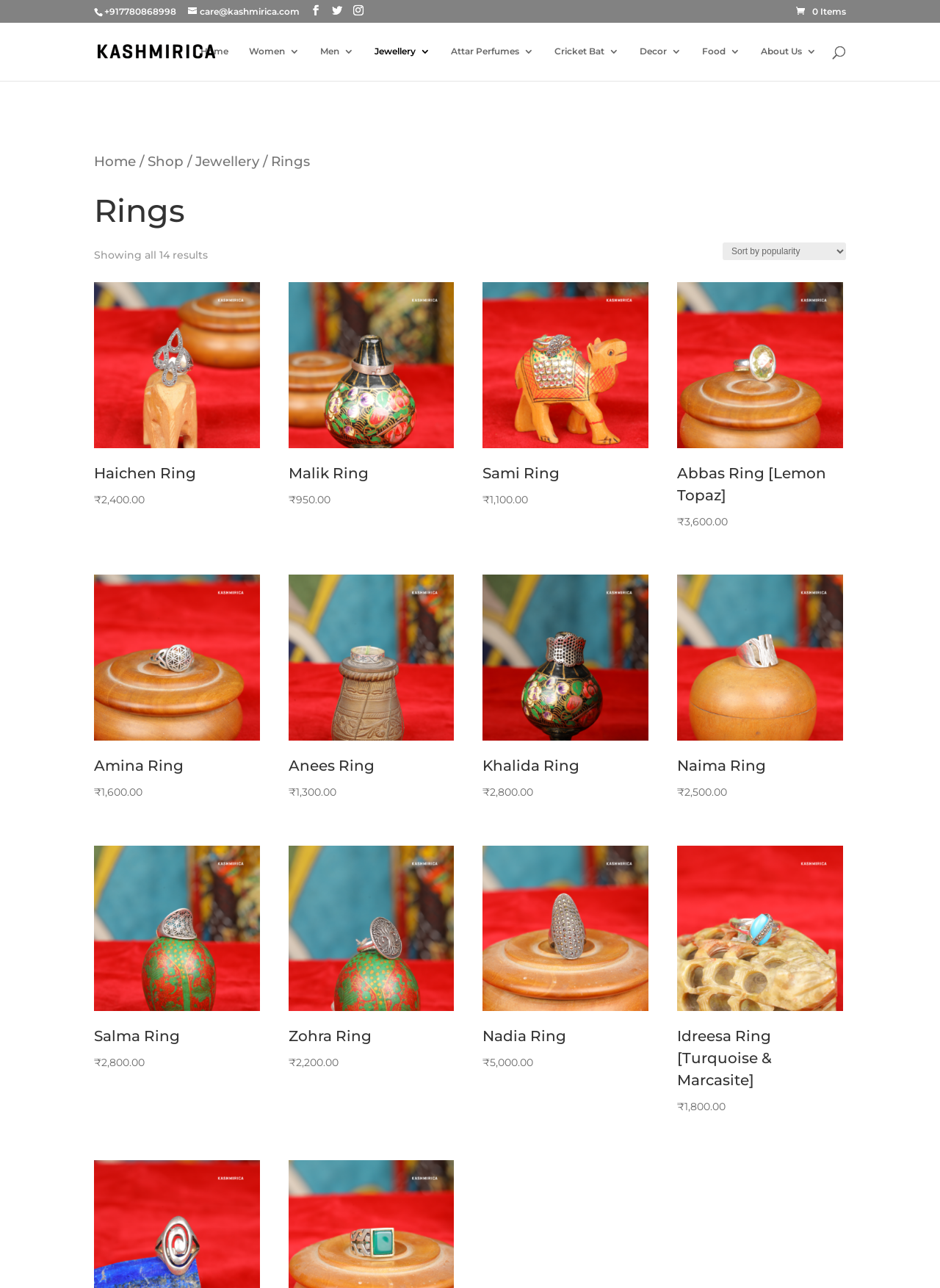Please predict the bounding box coordinates of the element's region where a click is necessary to complete the following instruction: "Sort the products by order". The coordinates should be represented by four float numbers between 0 and 1, i.e., [left, top, right, bottom].

[0.769, 0.188, 0.9, 0.202]